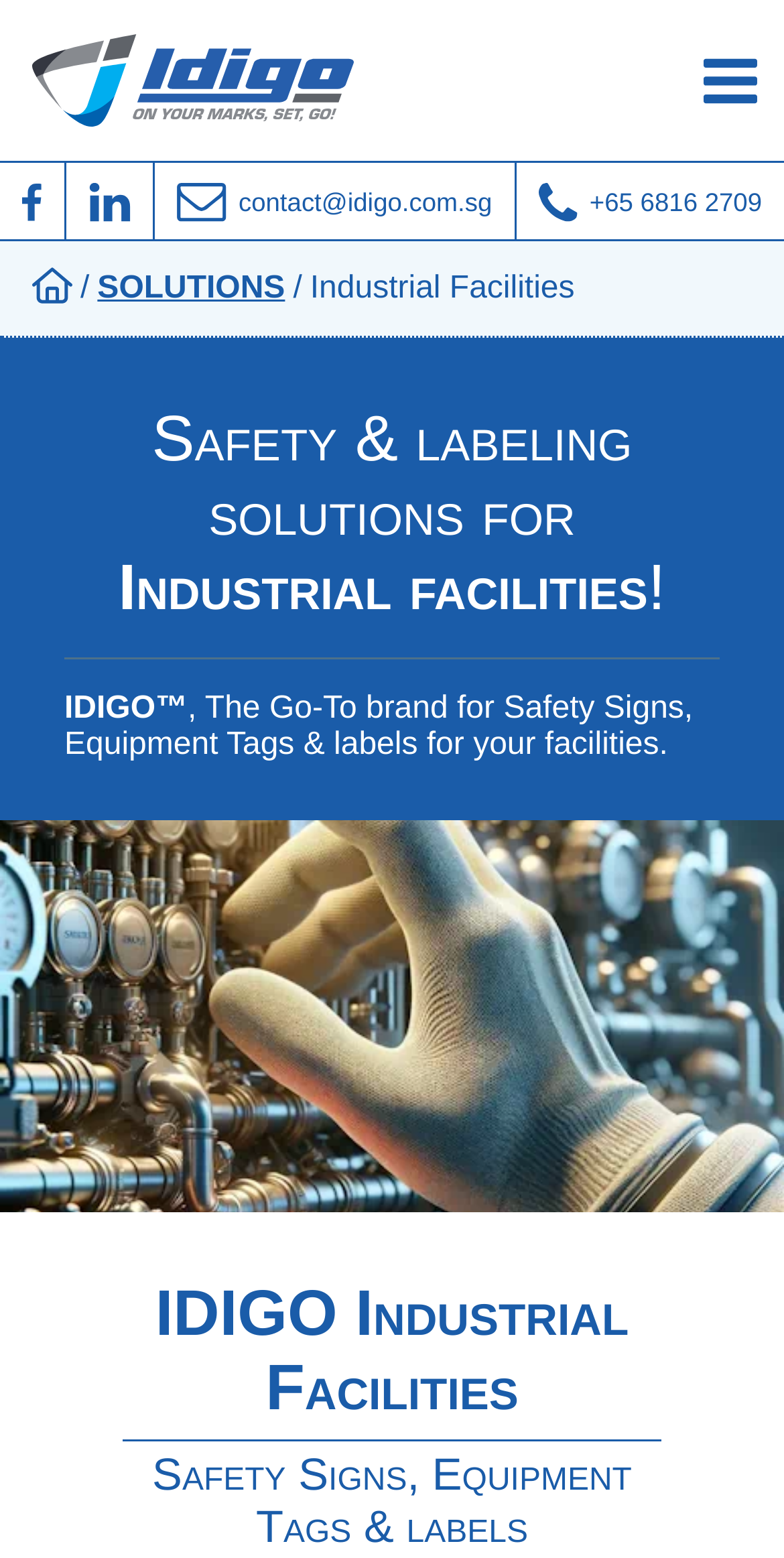Identify and provide the main heading of the webpage.

Safety & labeling solutions for Industrial facilities!